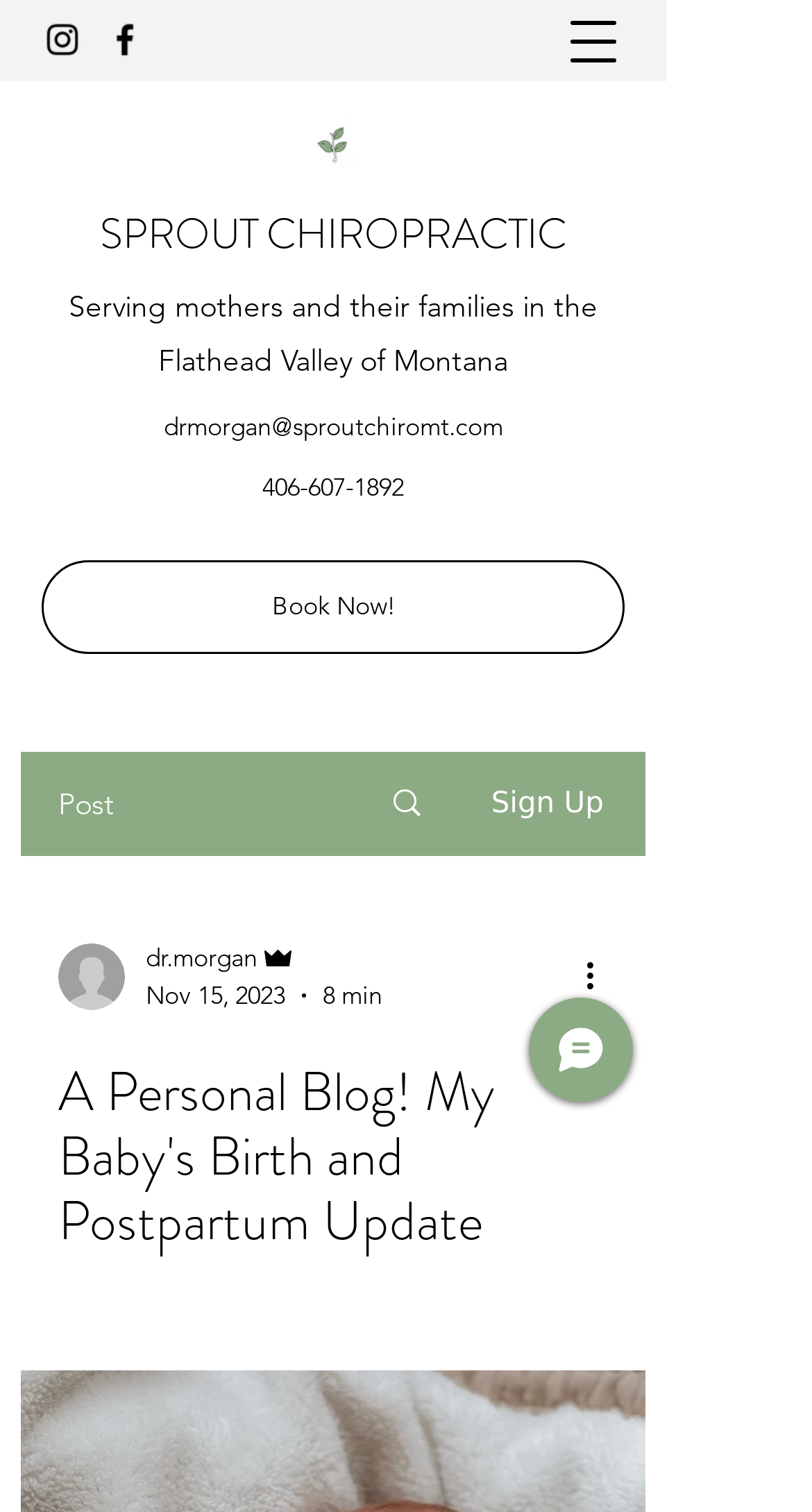Predict the bounding box for the UI component with the following description: "aria-label="Instagram"".

[0.051, 0.012, 0.103, 0.04]